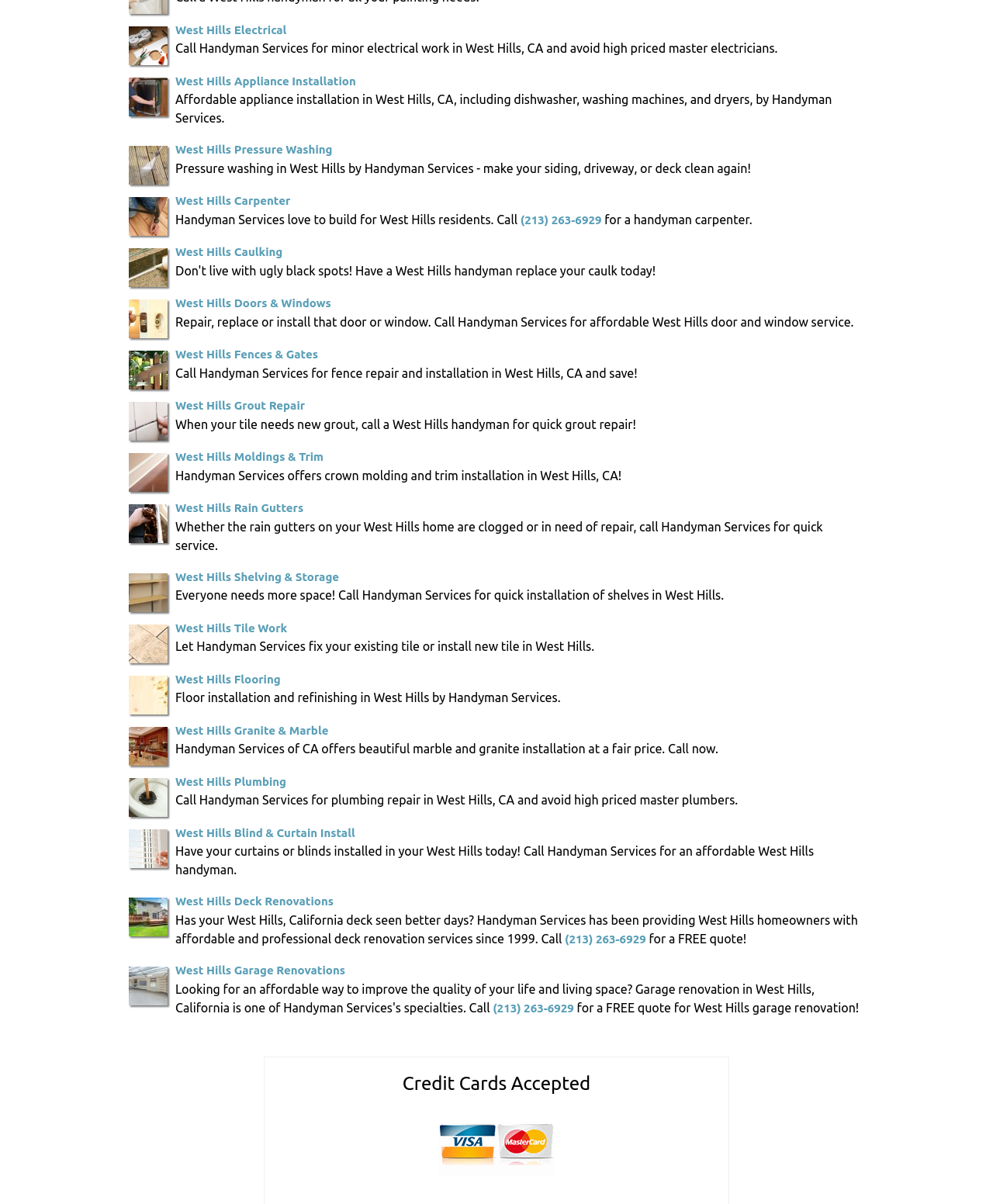Determine the bounding box for the UI element that matches this description: "West Hills Granite & Marble".

[0.177, 0.601, 0.331, 0.612]